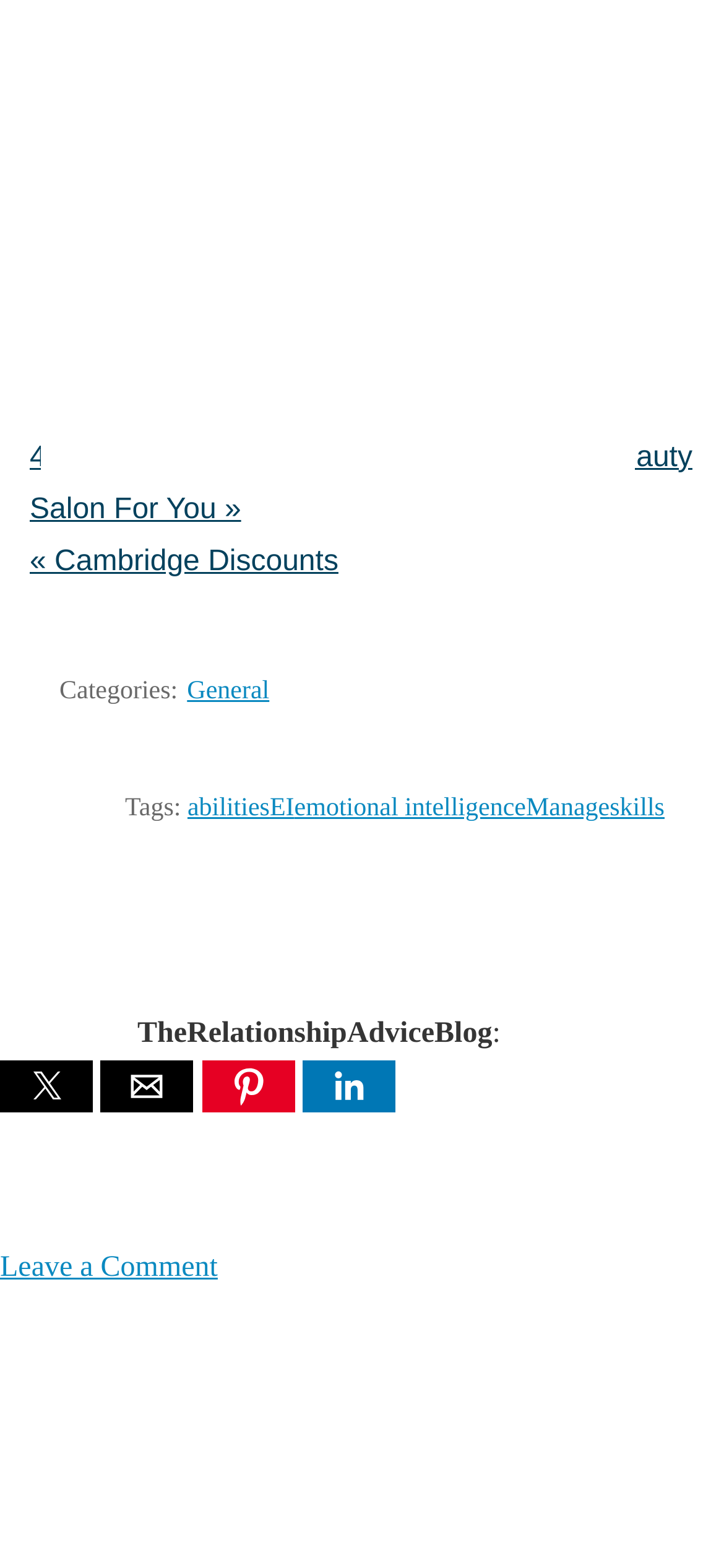What is the name of the blog?
Using the image, provide a concise answer in one word or a short phrase.

TheRelationshipAdviceBlog